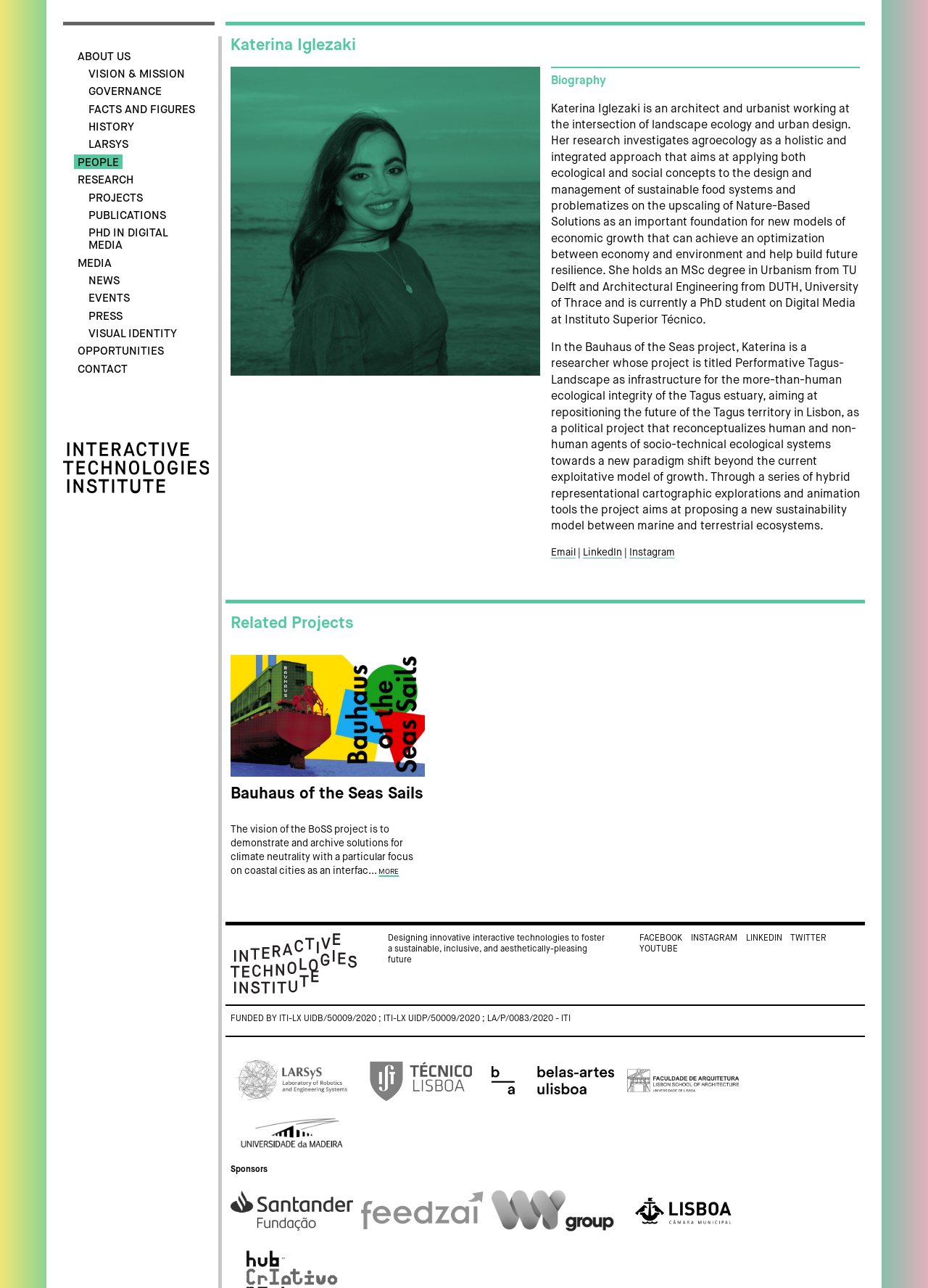Identify the bounding box coordinates for the element you need to click to achieve the following task: "Click on VISION & MISSION". The coordinates must be four float values ranging from 0 to 1, formatted as [left, top, right, bottom].

[0.091, 0.051, 0.203, 0.063]